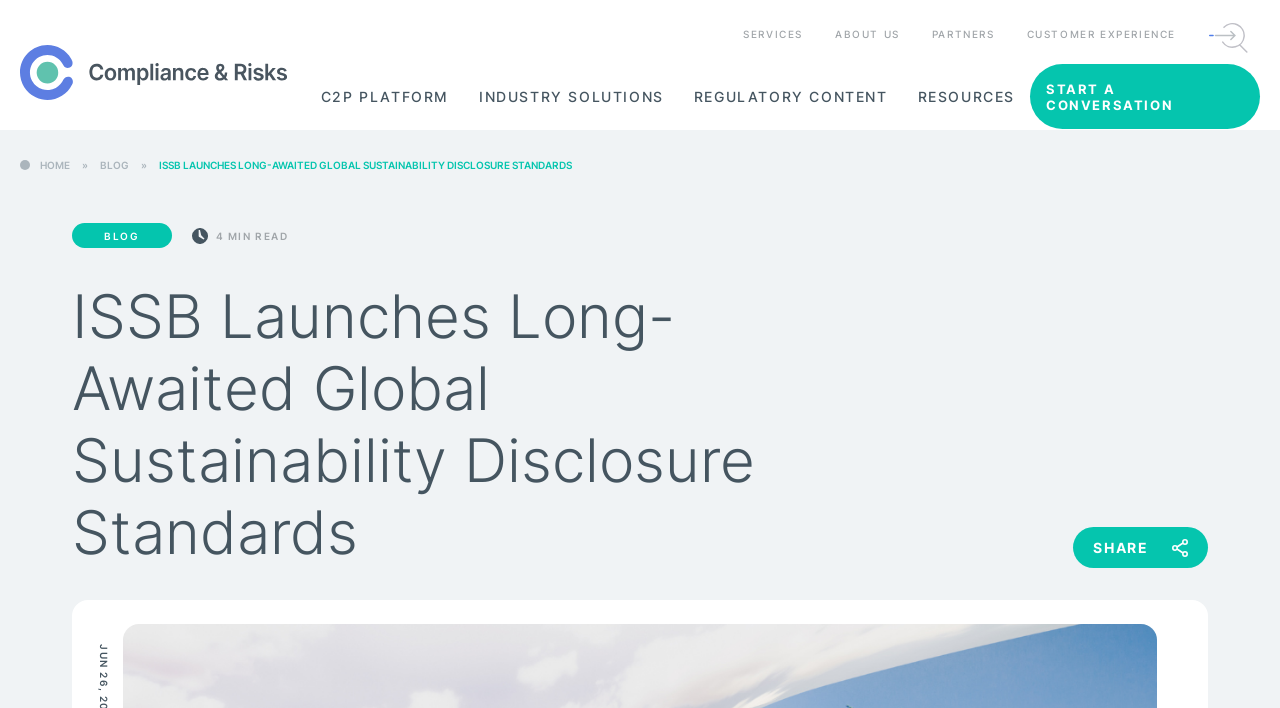Please determine the bounding box coordinates of the element to click on in order to accomplish the following task: "Click C2P PLATFORM". Ensure the coordinates are four float numbers ranging from 0 to 1, i.e., [left, top, right, bottom].

[0.251, 0.113, 0.351, 0.16]